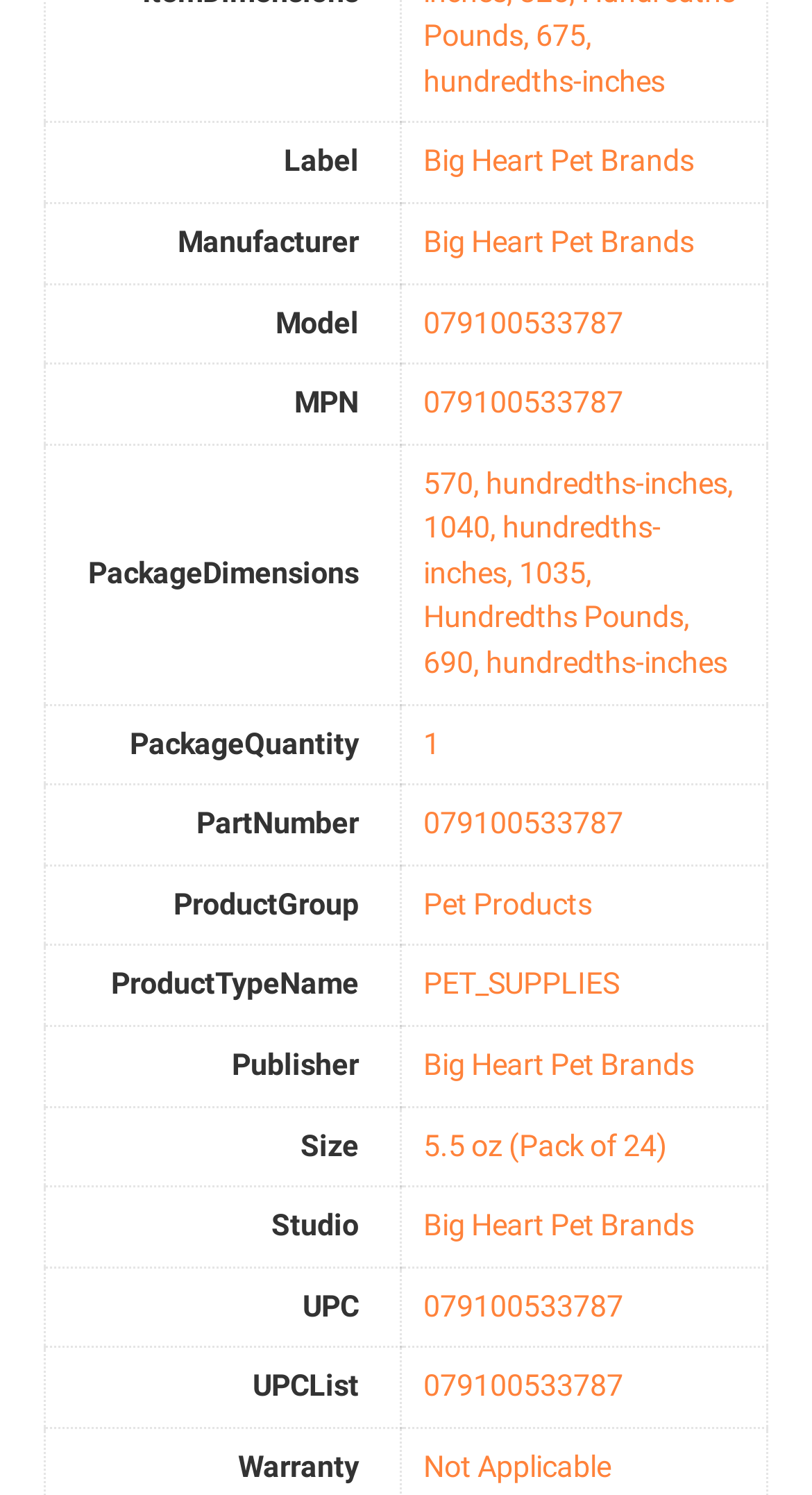Find the bounding box coordinates for the UI element that matches this description: "Not Applicable".

[0.522, 0.97, 0.752, 0.994]